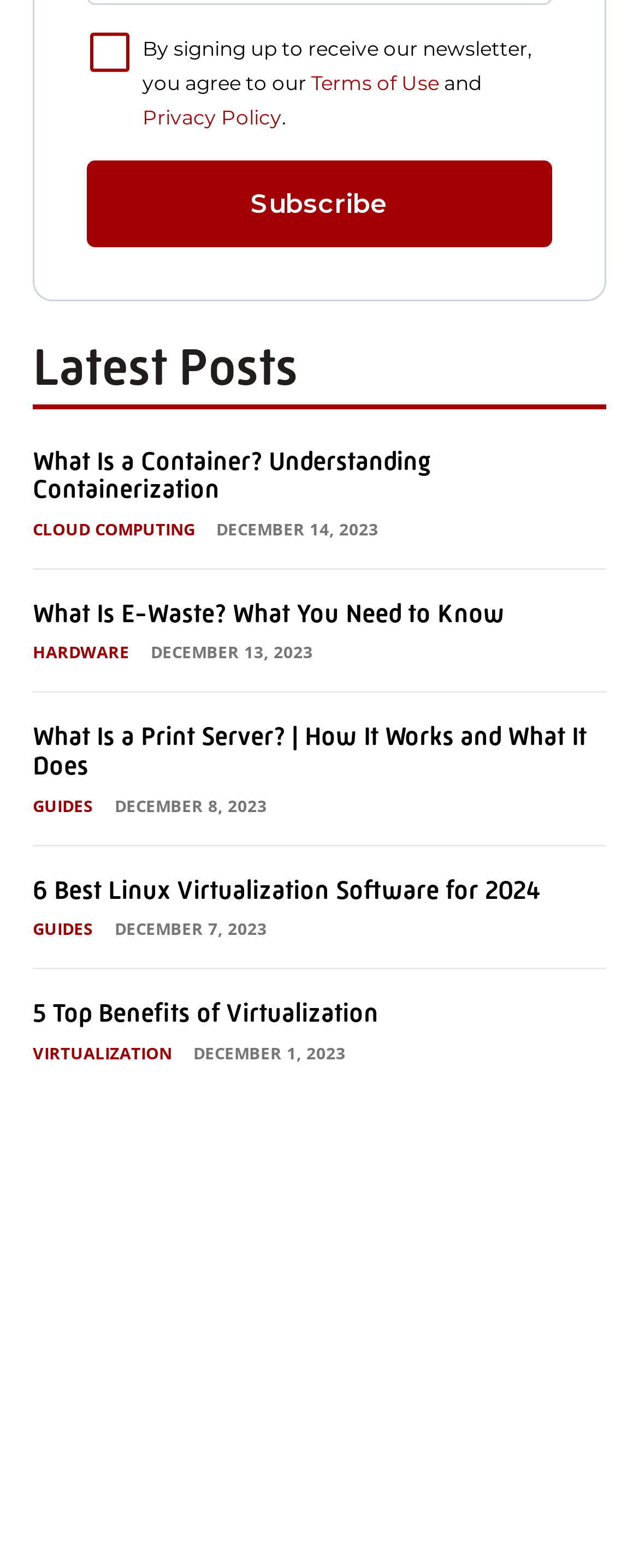Determine the bounding box coordinates of the clickable element necessary to fulfill the instruction: "Learn about CLOUD COMPUTING". Provide the coordinates as four float numbers within the 0 to 1 range, i.e., [left, top, right, bottom].

[0.051, 0.329, 0.305, 0.346]